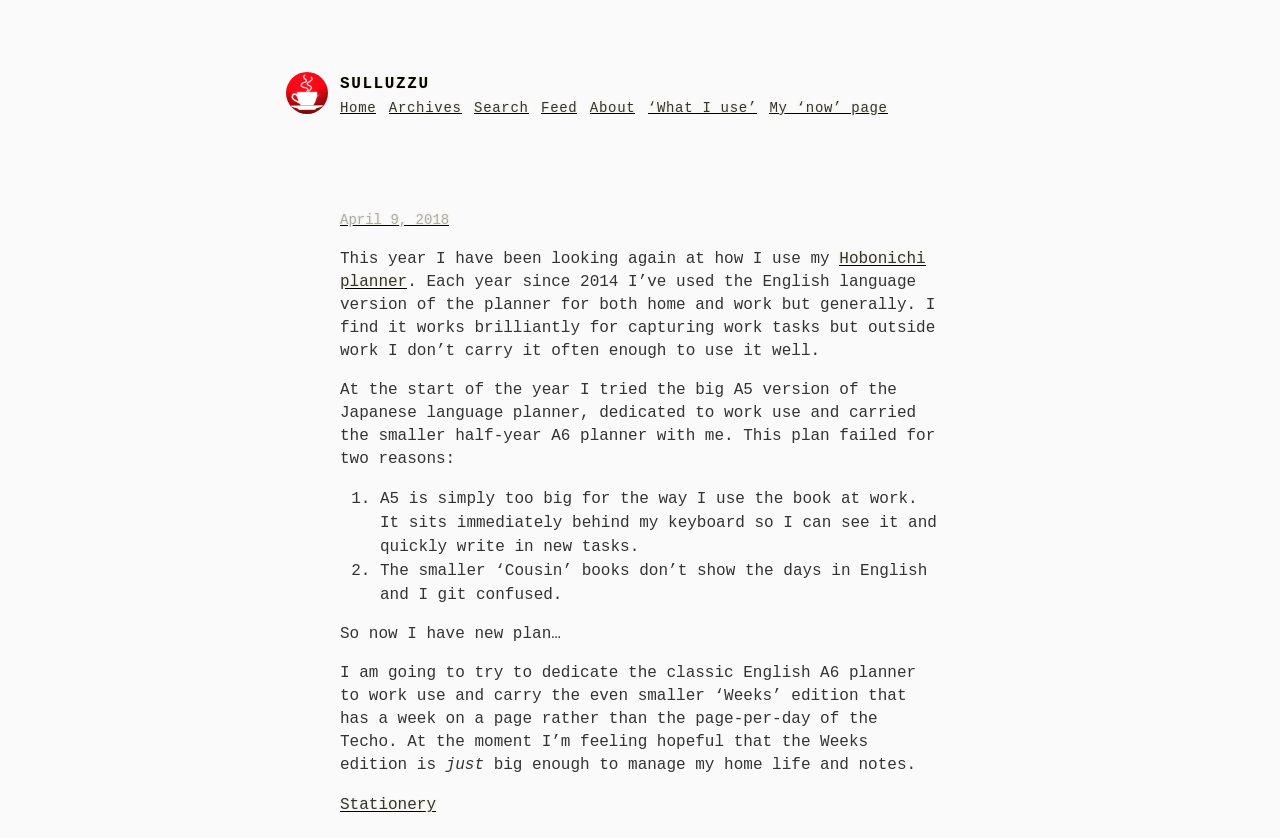Please reply with a single word or brief phrase to the question: 
What is the author's goal for the new planner?

Manage home life and notes